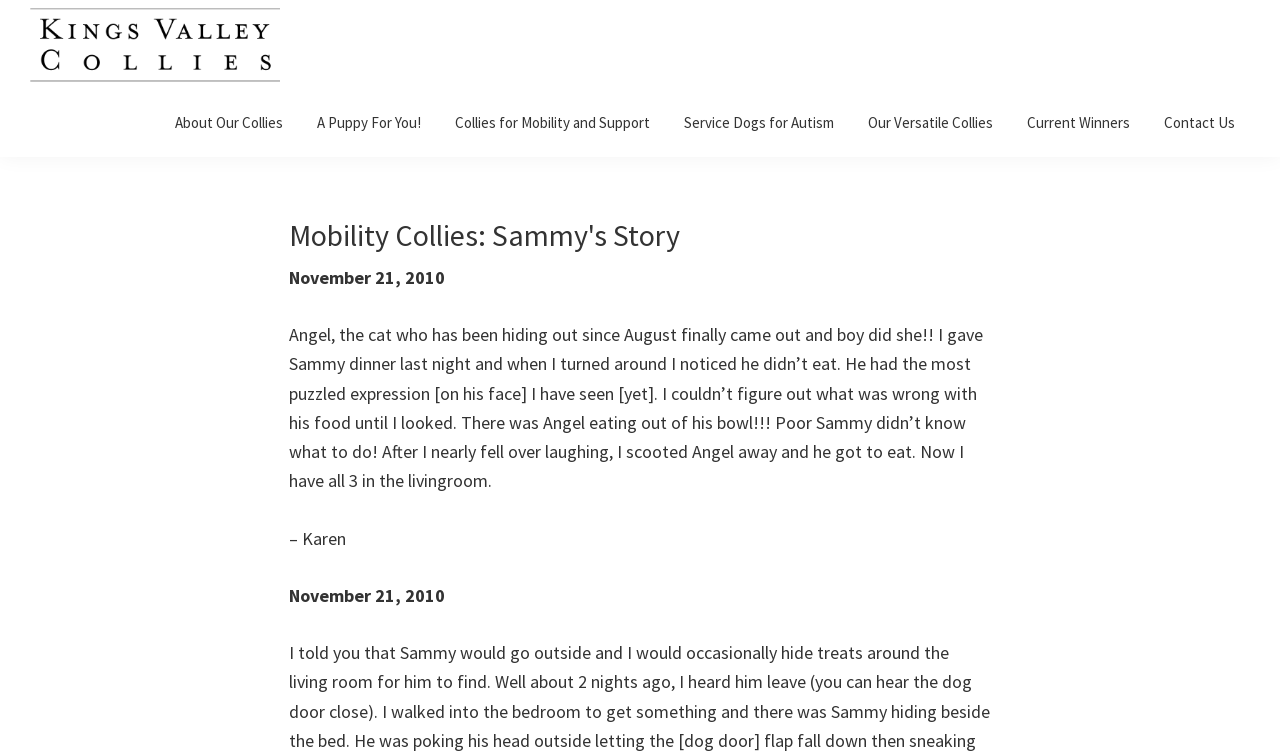Based on the image, please elaborate on the answer to the following question:
What is the topic of the main content?

I found the main content by looking at the header element with the text 'Mobility Collies: Sammy's Story' which suggests that the main content is about Sammy's story.